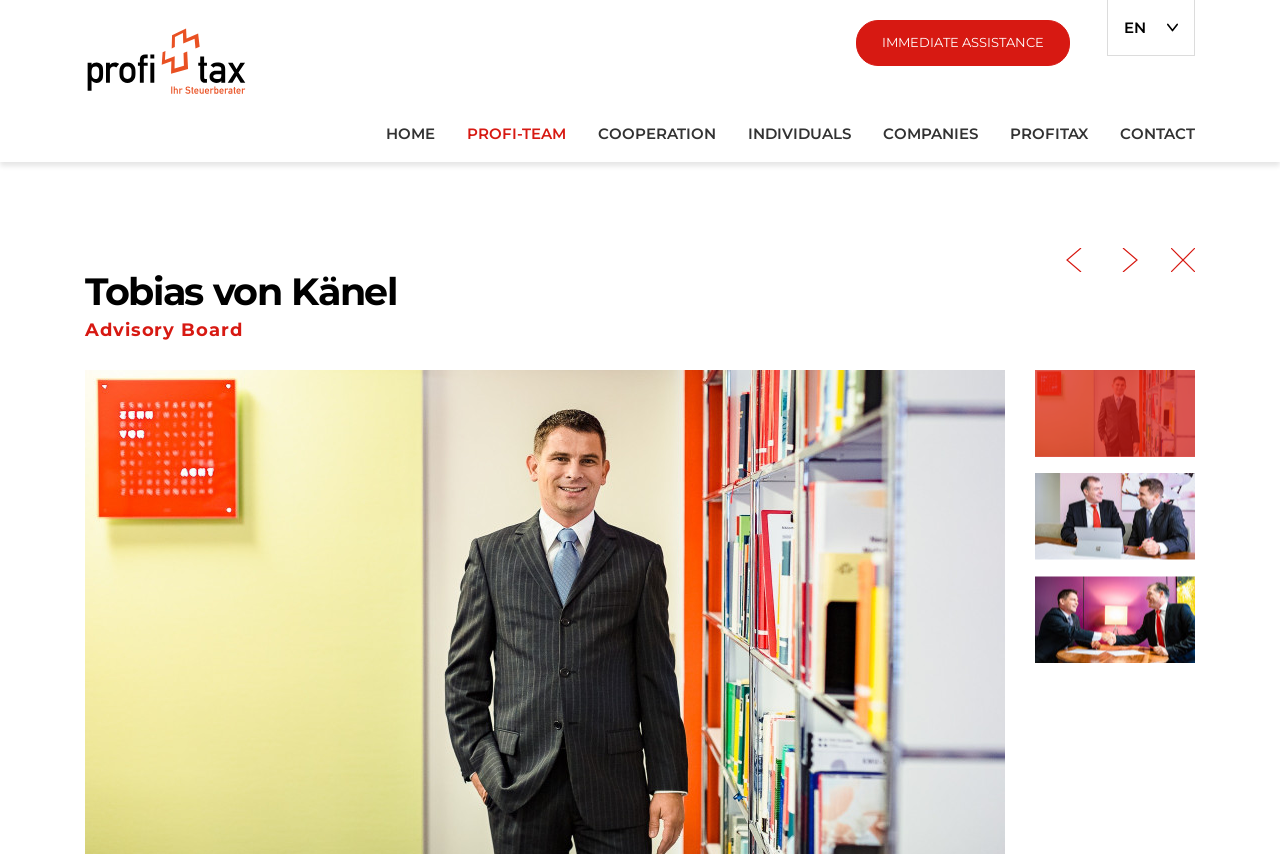What is the language of the webpage?
Refer to the image and answer the question using a single word or phrase.

English